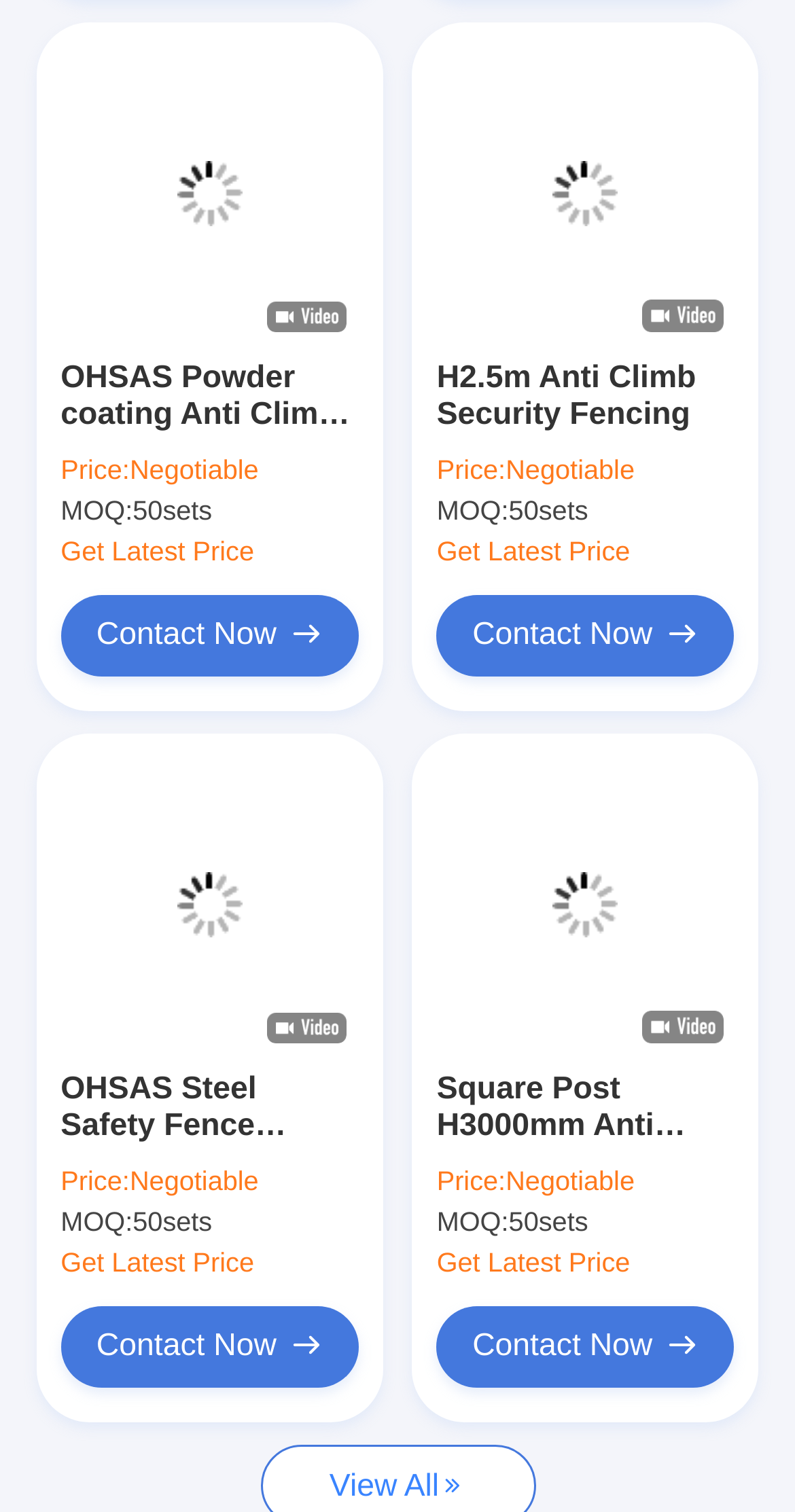What is the price of the 'OHSAS Powder coating Anti Climb Anti Cut Fence 358 Security Mesh' product?
Can you offer a detailed and complete answer to this question?

I looked for the price information of the 'OHSAS Powder coating Anti Climb Anti Cut Fence 358 Security Mesh' product and found that it is listed as 'Negotiable'.